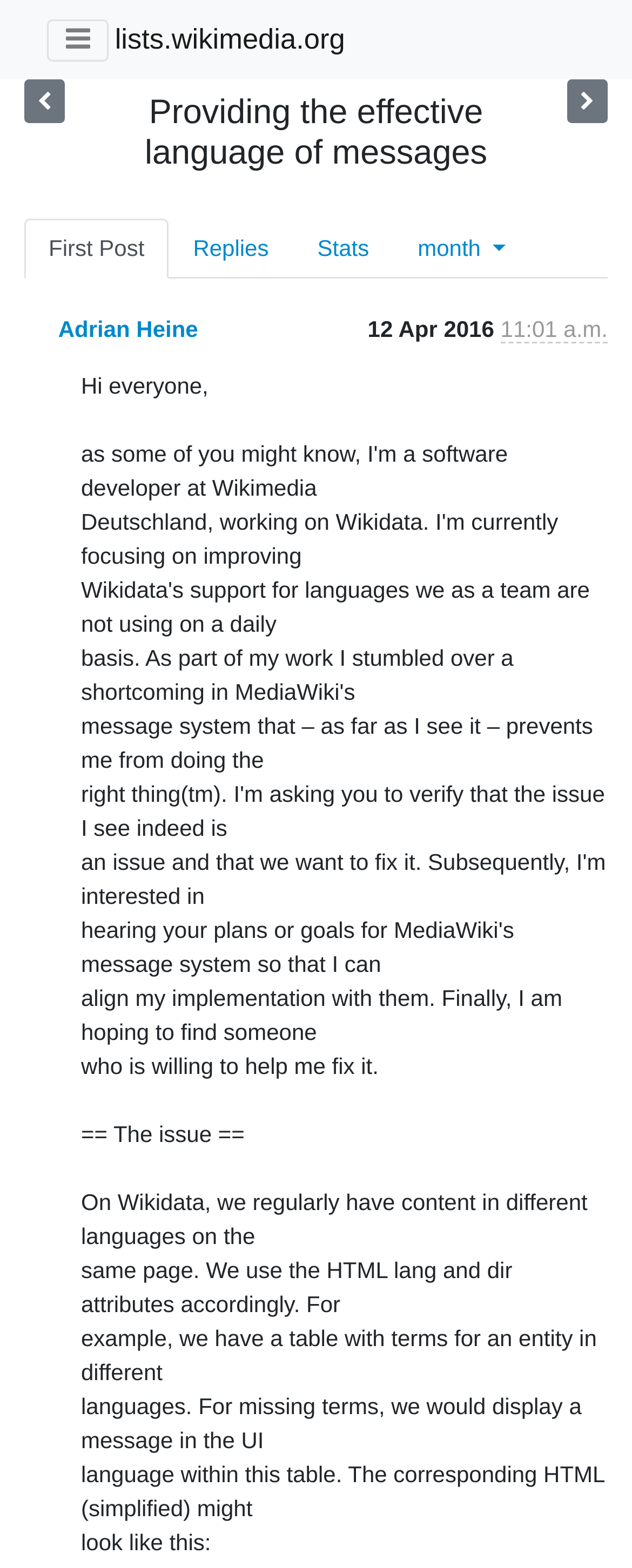What is the sender's time of the first post?
We need a detailed and meticulous answer to the question.

I found the 'Sender's time: April 12, 2016, 1:01 p.m.' text, which is likely the sender's time of the first post. This text is located near the 'Adrian Heine' link and the '12 Apr 2016' text.